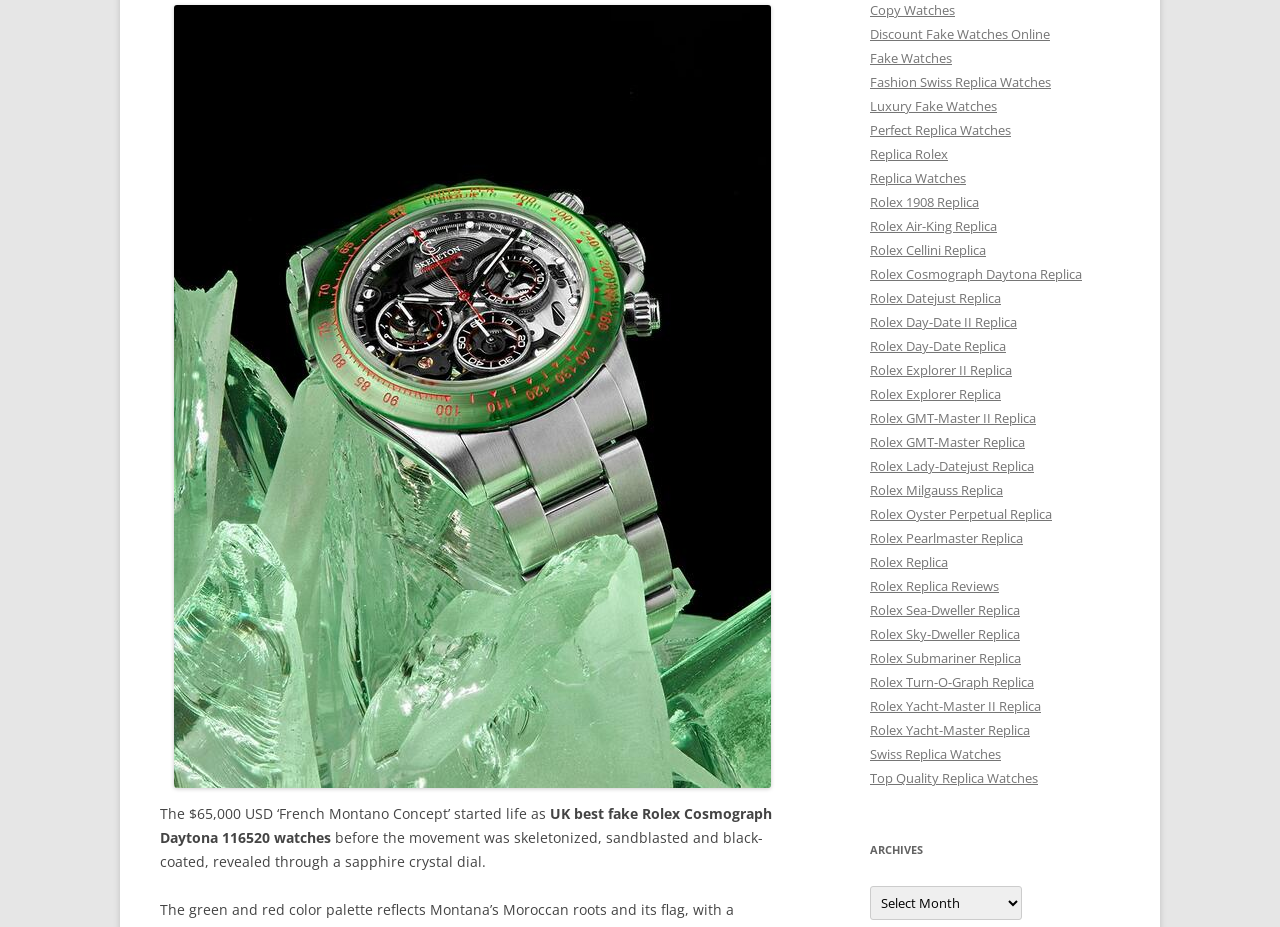Provide the bounding box coordinates for the UI element that is described as: "Top Quality Replica Watches".

[0.68, 0.83, 0.811, 0.849]